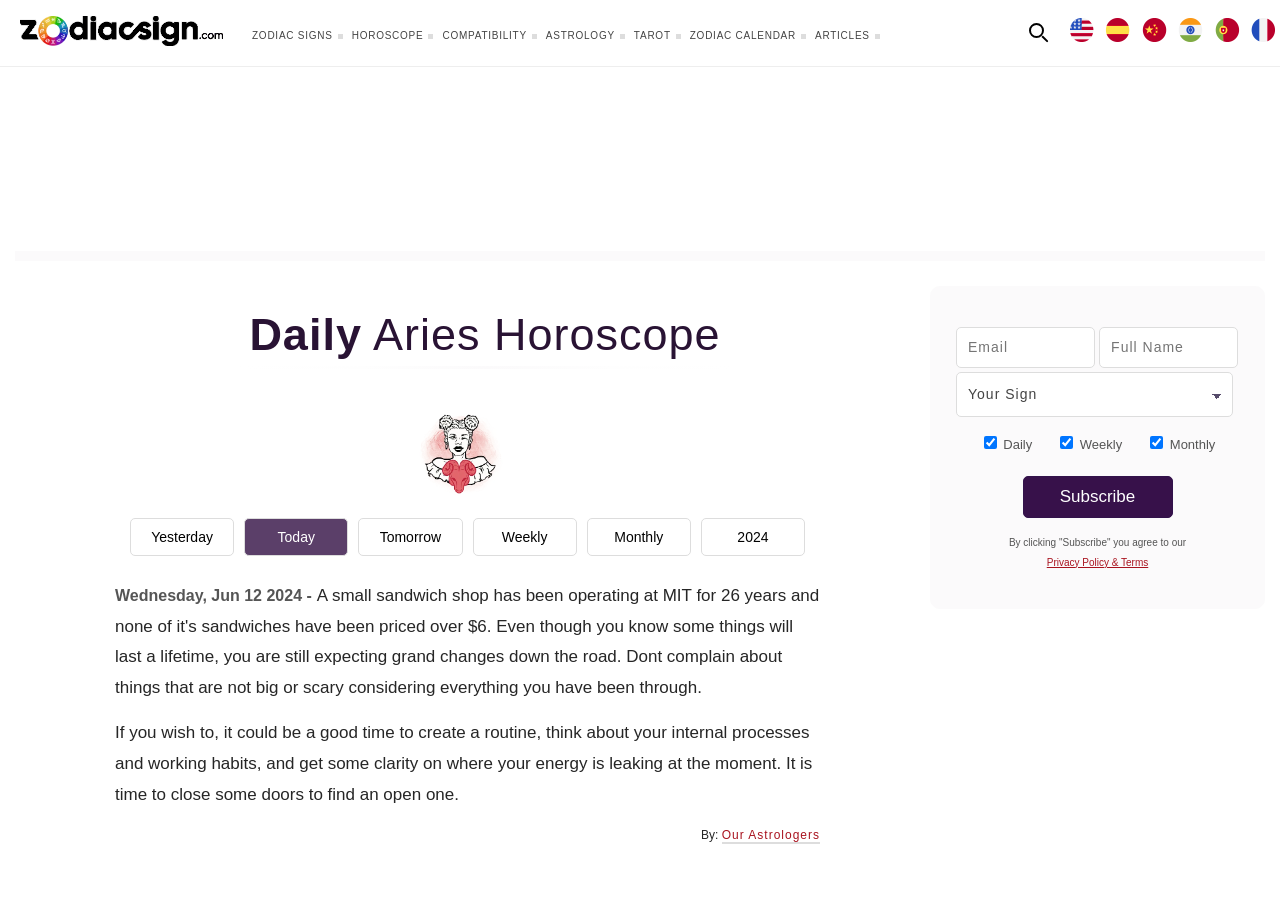Based on the element description Contact Us, identify the bounding box coordinates for the UI element. The coordinates should be in the format (top-left x, top-left y, bottom-right x, bottom-right y) and within the 0 to 1 range.

None